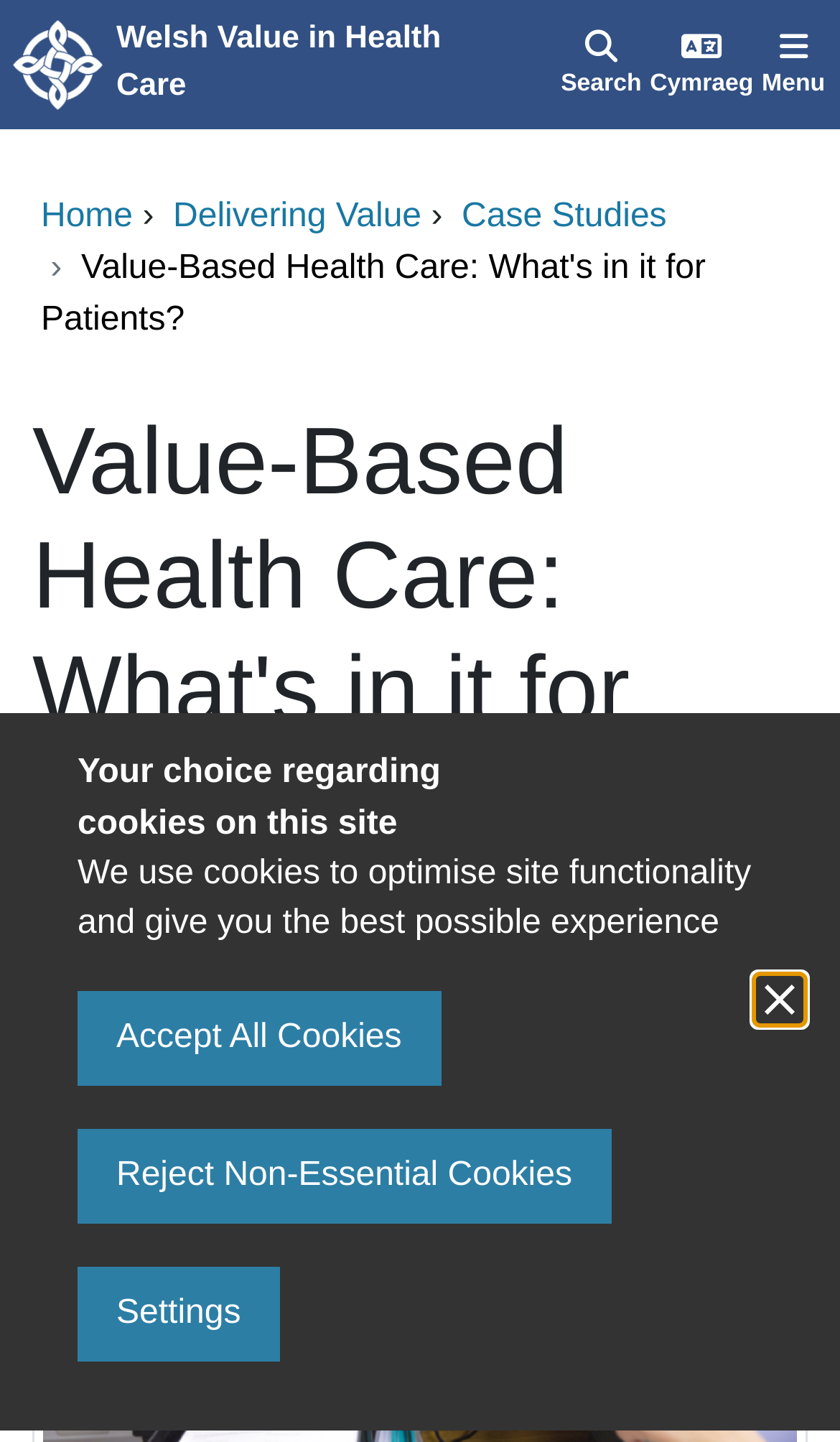Identify the bounding box coordinates of the region that needs to be clicked to carry out this instruction: "Go to Value in Health Welsh Value in Health Care". Provide these coordinates as four float numbers ranging from 0 to 1, i.e., [left, top, right, bottom].

[0.013, 0.004, 0.588, 0.085]